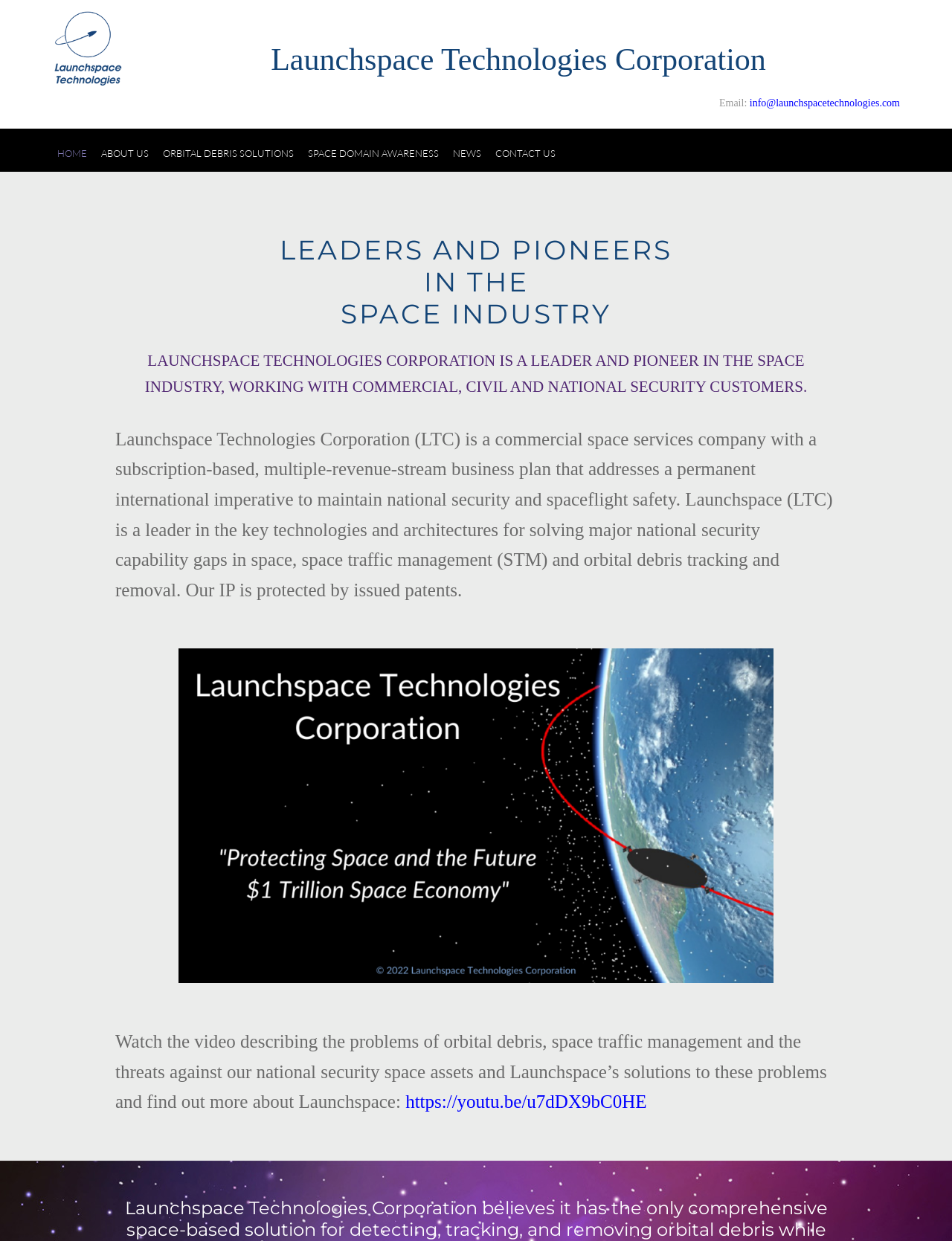Determine the bounding box coordinates for the area you should click to complete the following instruction: "Learn more about Launchspace Technologies Corporation".

[0.284, 0.034, 0.805, 0.062]